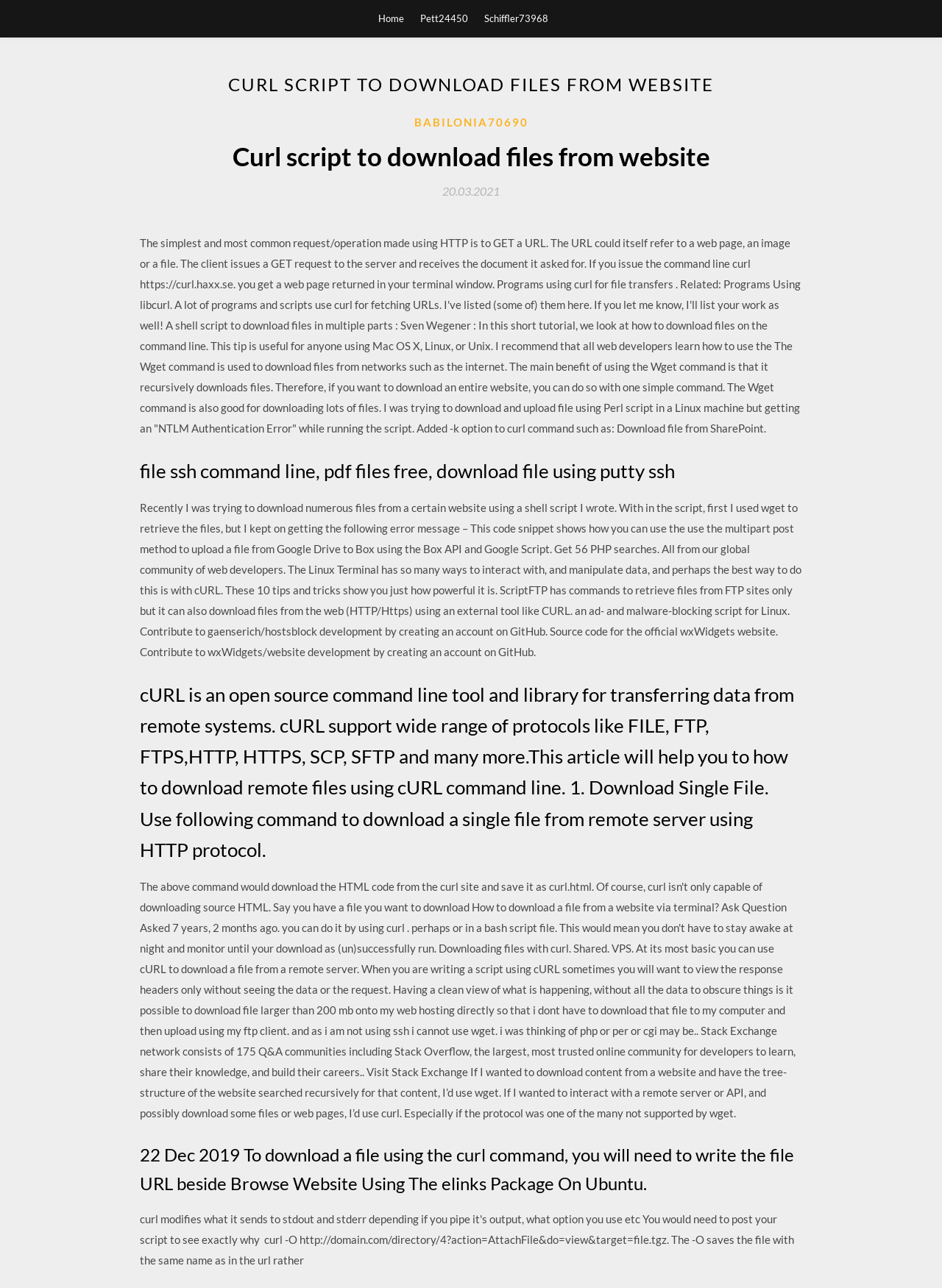What is the protocol used in the example command?
Look at the image and answer the question with a single word or phrase.

HTTP